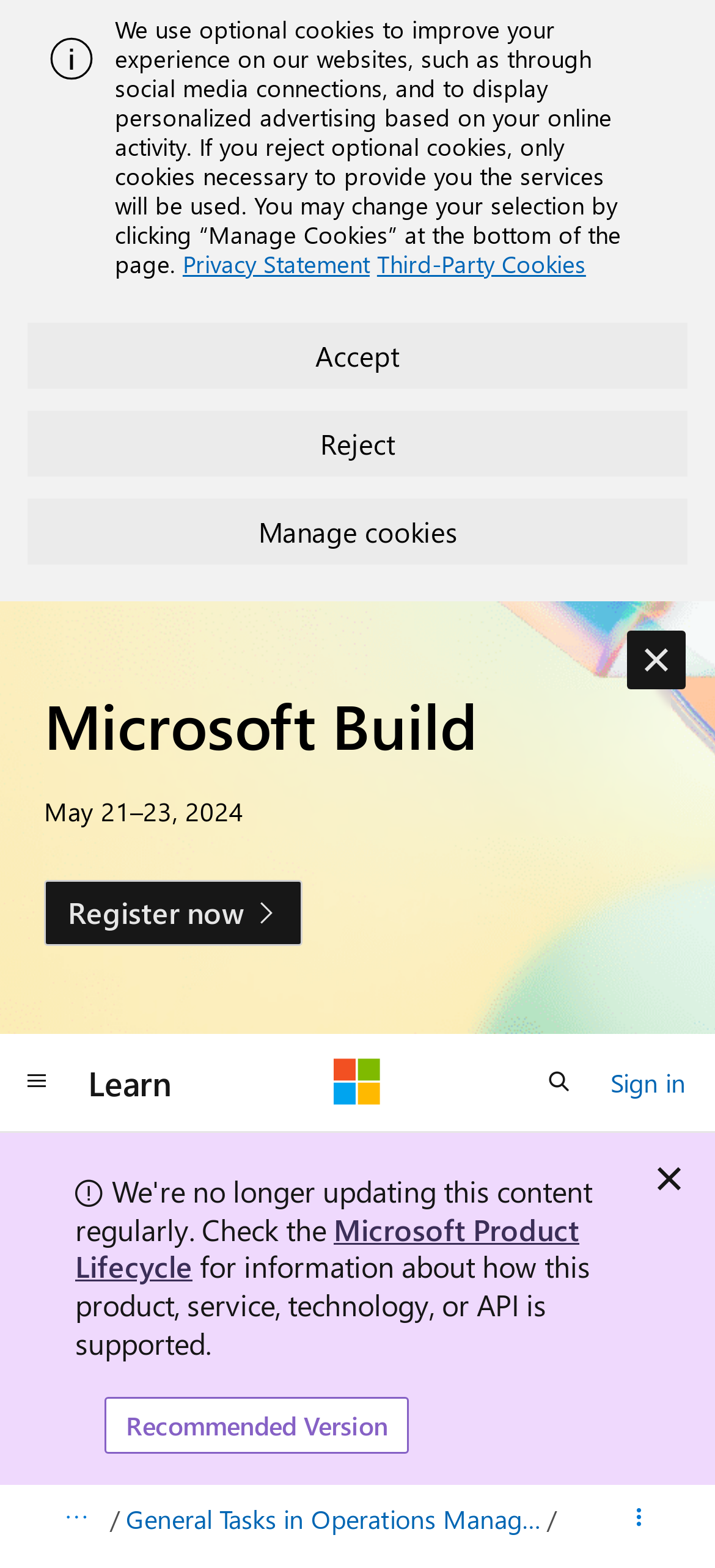What is the event mentioned on the webpage?
Relying on the image, give a concise answer in one word or a brief phrase.

Microsoft Build